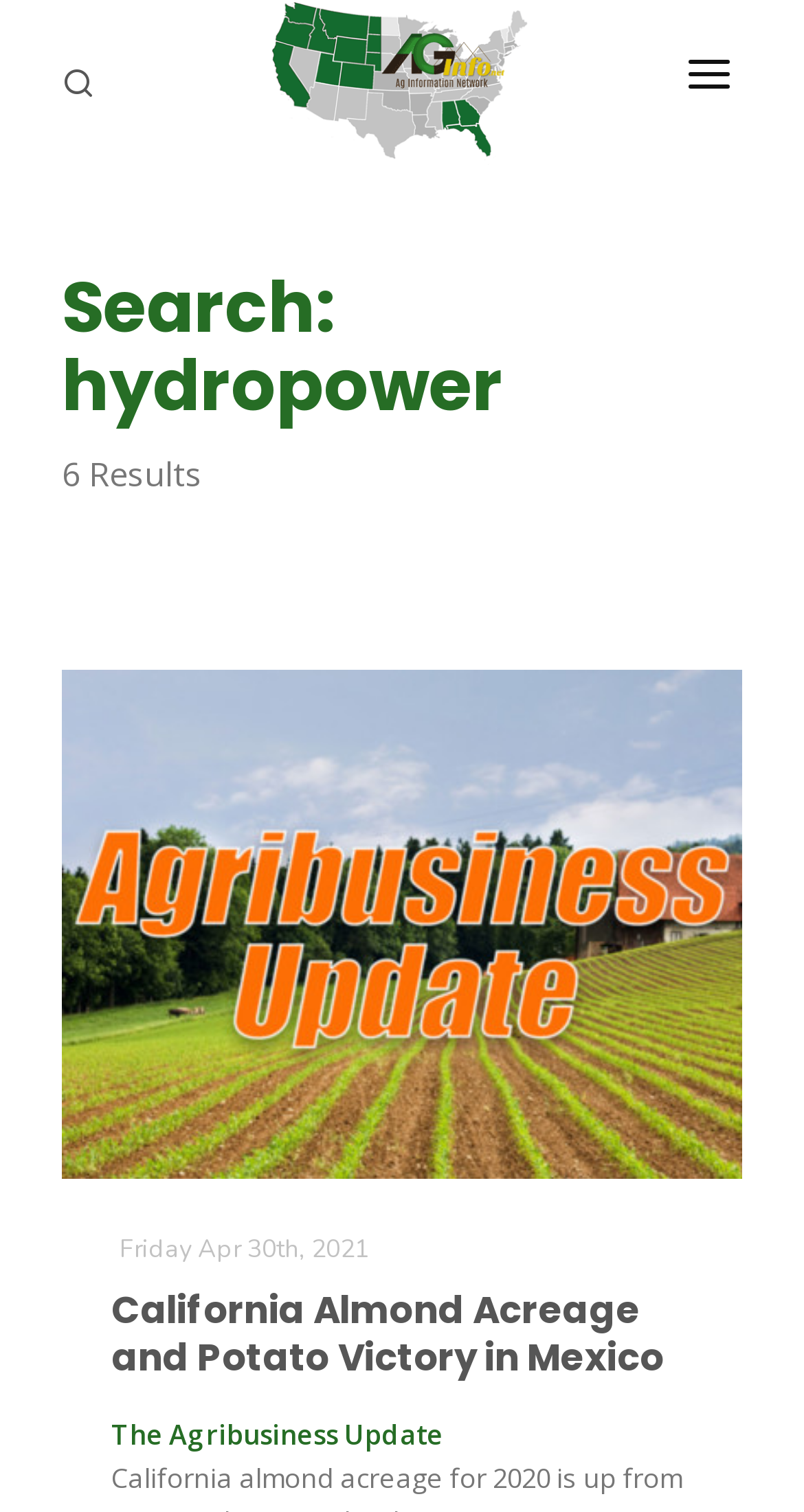Pinpoint the bounding box coordinates of the element you need to click to execute the following instruction: "go to Home page". The bounding box should be represented by four float numbers between 0 and 1, in the format [left, top, right, bottom].

None